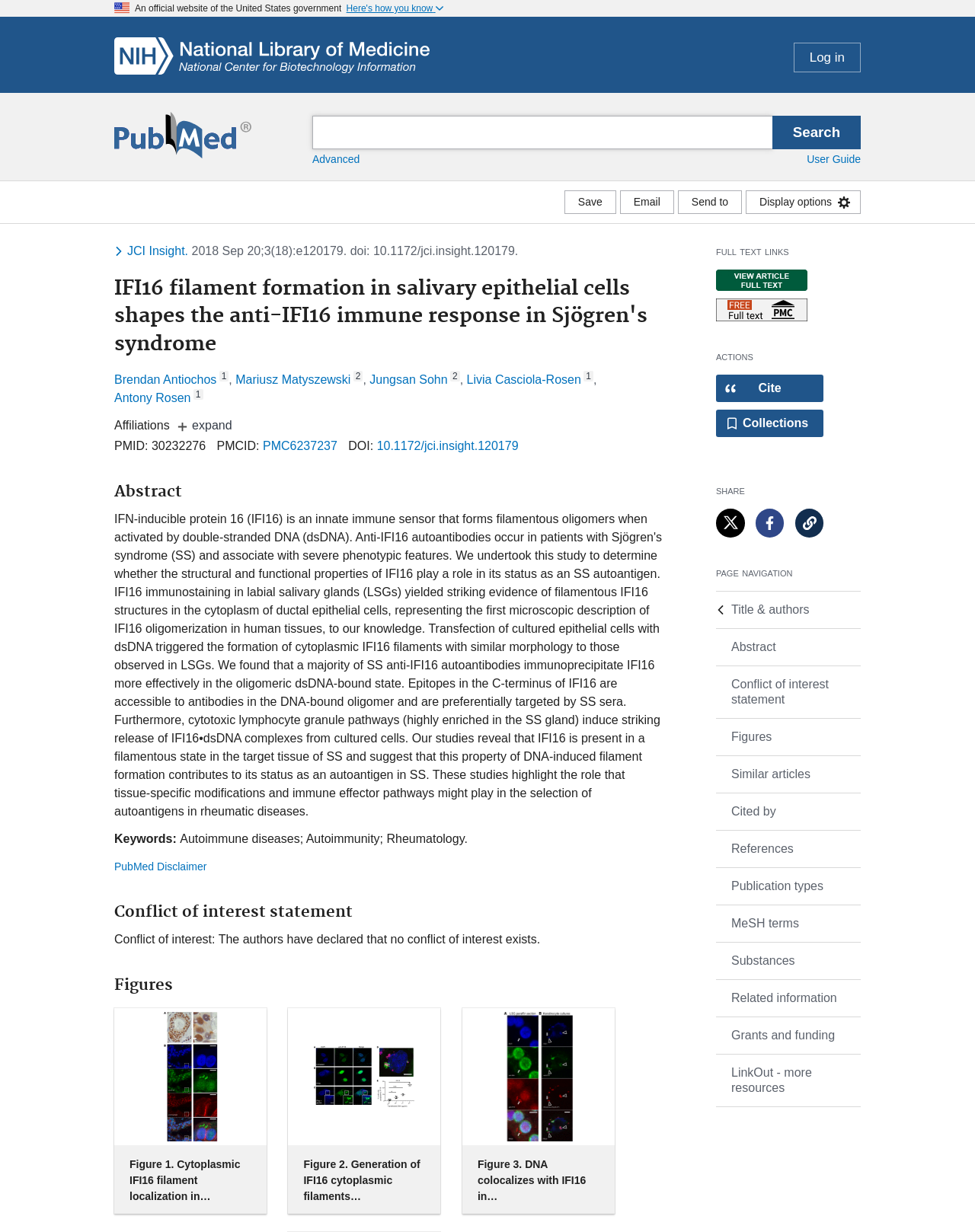Locate the bounding box coordinates of the area that needs to be clicked to fulfill the following instruction: "Share the article on Twitter". The coordinates should be in the format of four float numbers between 0 and 1, namely [left, top, right, bottom].

[0.734, 0.413, 0.764, 0.436]